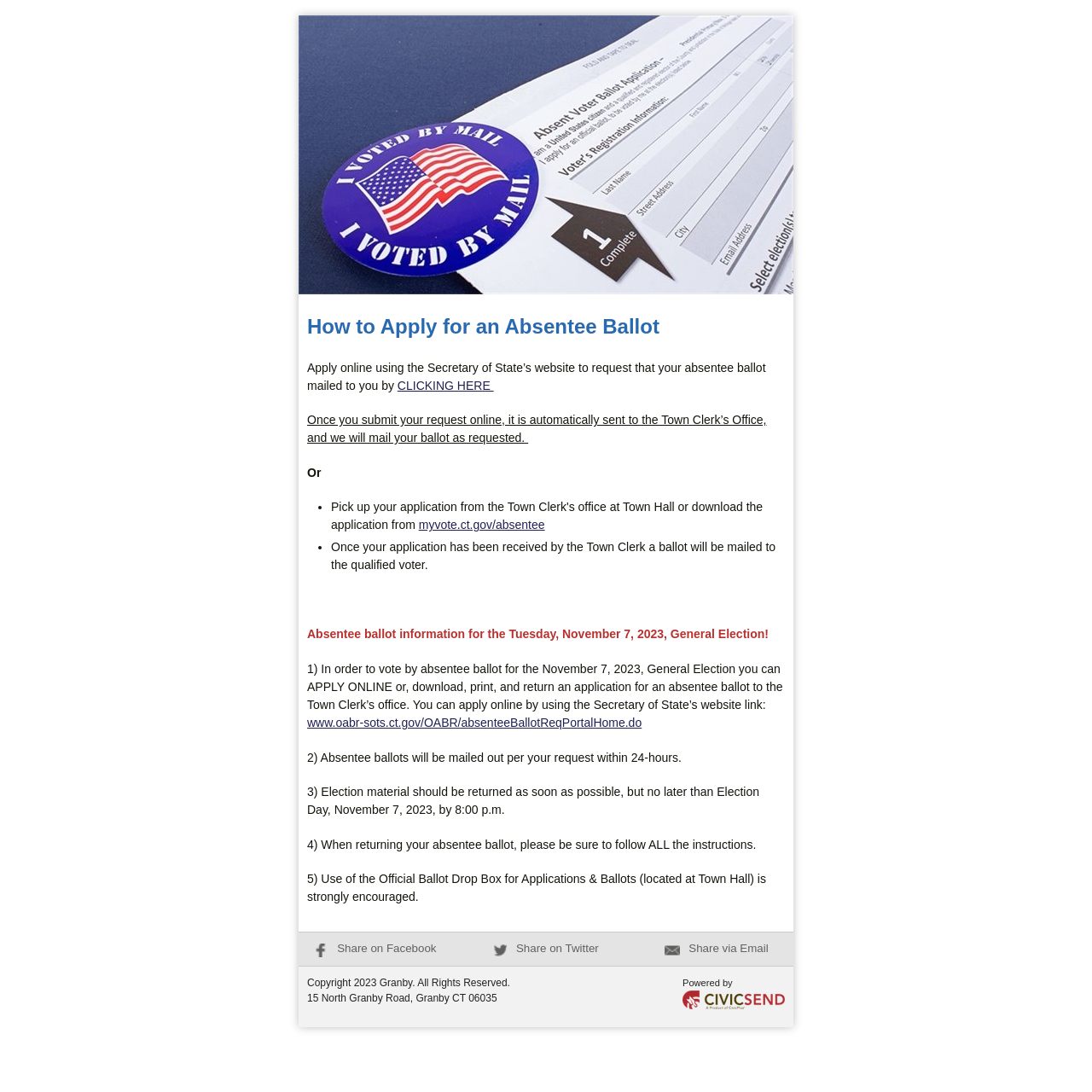Please determine the bounding box coordinates for the UI element described here. Use the format (top-left x, top-left y, bottom-right x, bottom-right y) with values bounded between 0 and 1: April 18, 2023

None